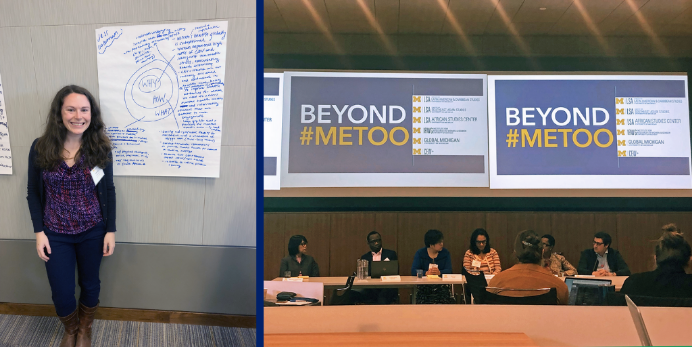What is the purpose of the event?
Provide a thorough and detailed answer to the question.

The caption highlights that the event is focused on important dialogues concerning sexual and reproductive health equity, as reflected in Jessica's involvement and ongoing research in the field.